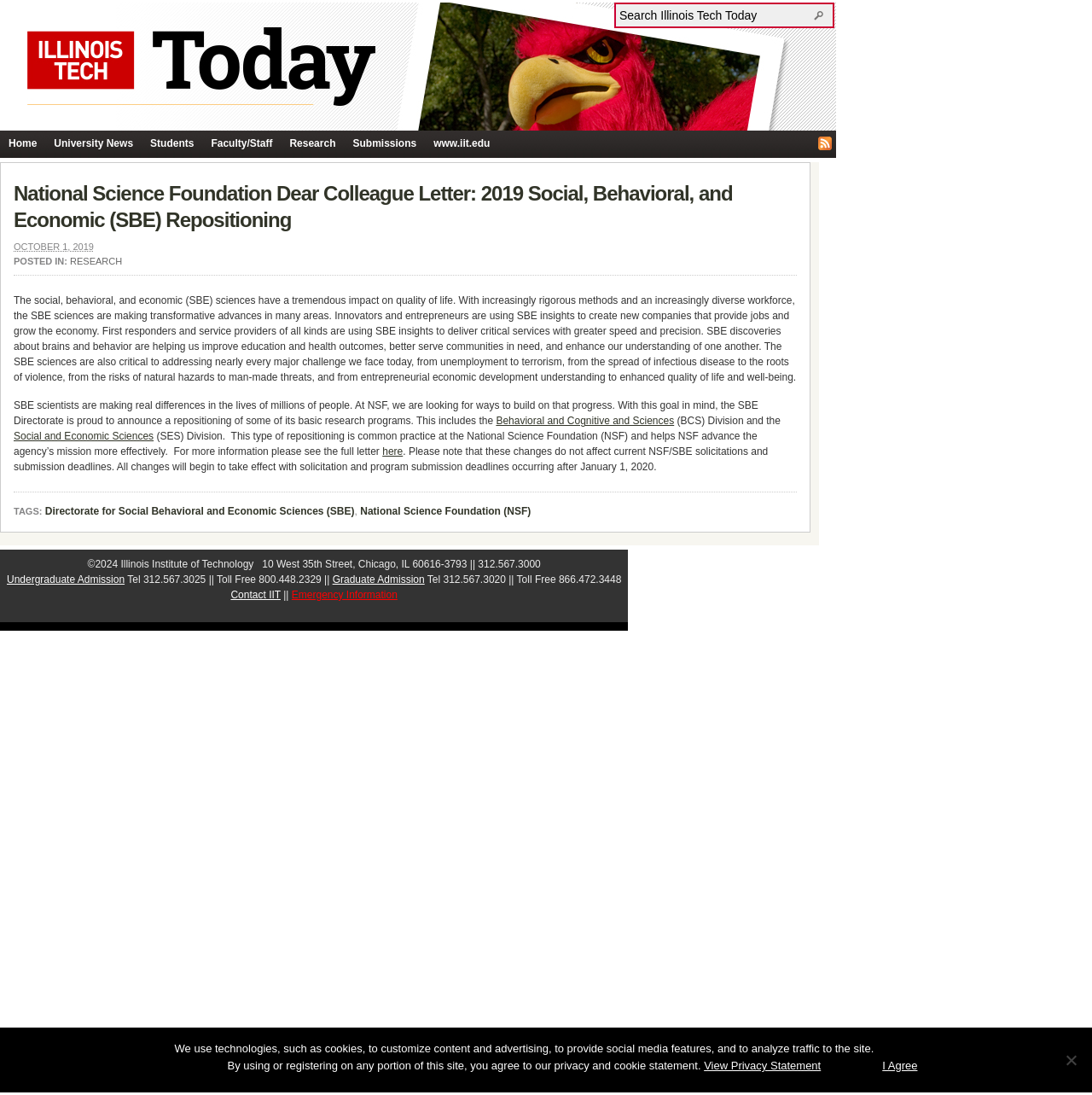Construct a comprehensive description capturing every detail on the webpage.

The webpage is about a National Science Foundation Dear Colleague Letter regarding the 2019 Social, Behavioral, and Economic (SBE) Repositioning. At the top, there is a heading "Illinois Tech Today" with an image and a link to the same. Below this, there is a search bar with a button and a placeholder text "Search Illinois Tech Today". 

On the top-left side, there are several links to different sections of the website, including "Home", "University News", "Students", "Faculty/Staff", "Research", "Submissions", and "www.iit.edu". On the top-right side, there is an RSS Feed link.

The main content of the webpage is a letter about the SBE Repositioning, which includes several paragraphs of text. The letter is dated October 1, 2019, and is categorized under "RESEARCH". The text describes the impact of the social, behavioral, and economic sciences on quality of life and how they are making transformative advances in many areas. It also announces a repositioning of some of the basic research programs, including the Behavioral and Cognitive Sciences (BCS) Division and the Social and Economic Sciences (SES) Division.

Below the main content, there are several links to related tags, including "Directorate for Social Behavioral and Economic Sciences (SBE)" and "National Science Foundation (NSF)". 

At the bottom of the page, there is a copyright notice "© 2024" and a footer section with contact information for the Illinois Institute of Technology, including undergraduate and graduate admission information, a contact link, and an emergency information link.

Finally, there is a cookie notice dialog at the bottom of the page, which informs users about the use of cookies and provides links to view the privacy statement and agree to the terms.